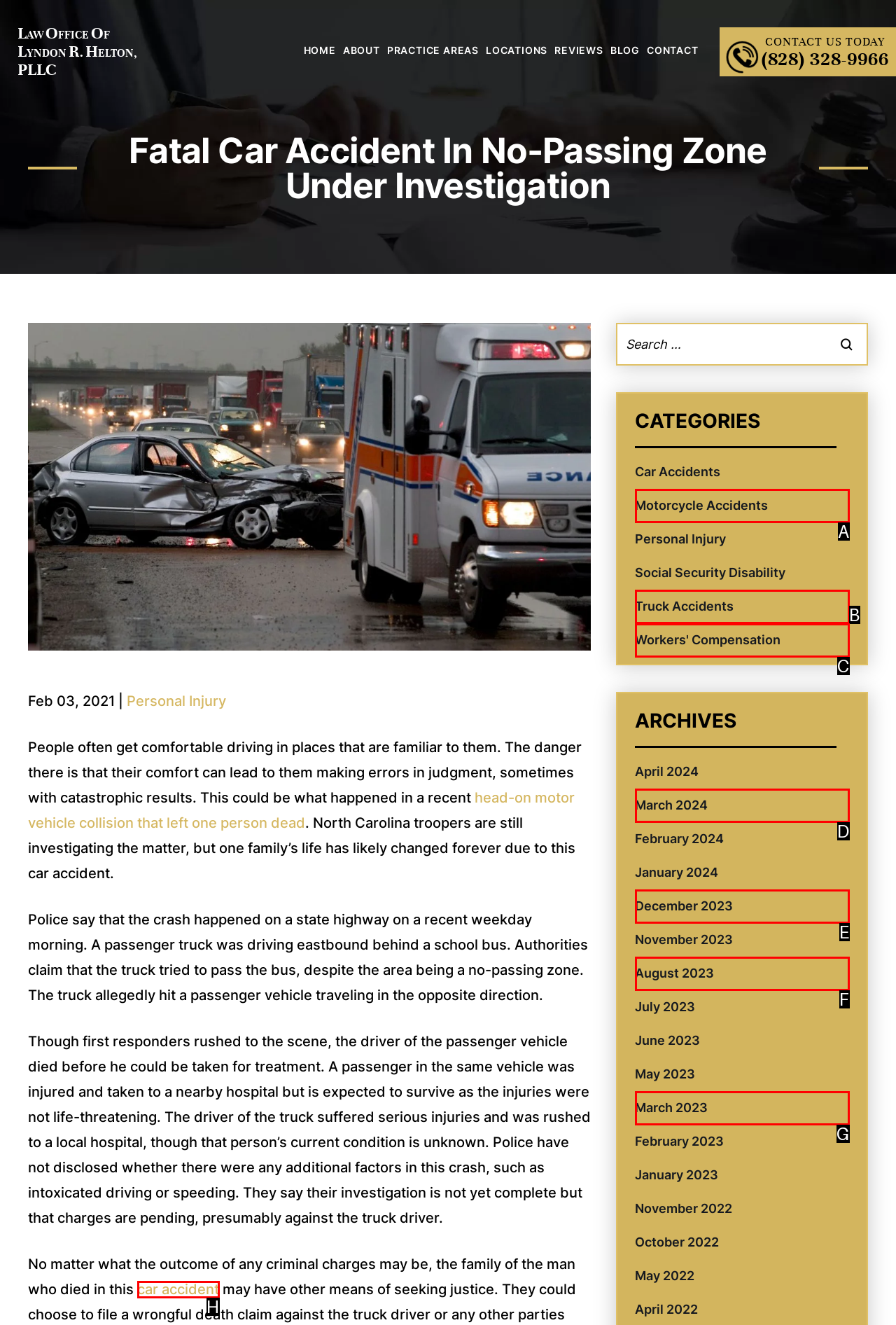Select the letter of the HTML element that best fits the description: March 2023
Answer with the corresponding letter from the provided choices.

G